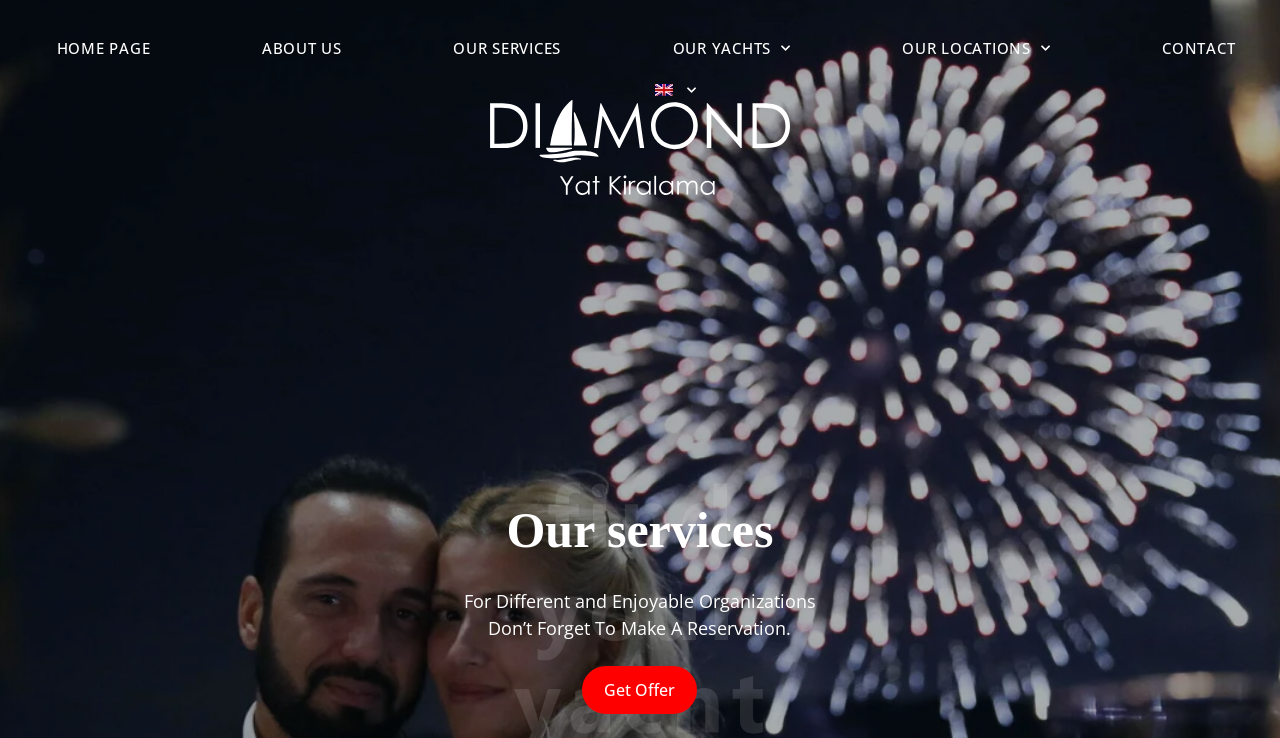Could you please study the image and provide a detailed answer to the question:
How many links are in the top navigation menu?

The top navigation menu has 5 links, which are 'HOME PAGE', 'ABOUT US', 'OUR SERVICES', 'OUR YACHTS', and 'OUR LOCATIONS', each with its own bounding box and located at the top of the webpage.